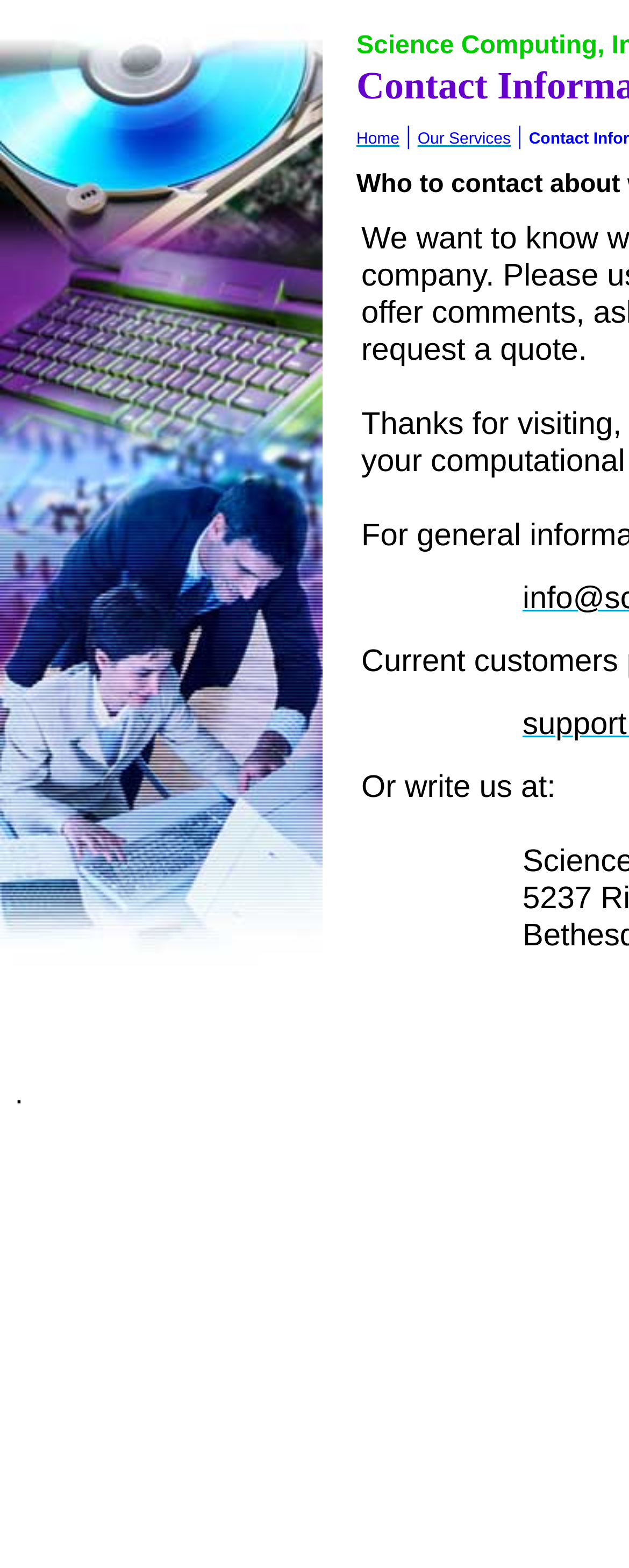Provide the bounding box coordinates of the HTML element this sentence describes: "Our Services". The bounding box coordinates consist of four float numbers between 0 and 1, i.e., [left, top, right, bottom].

[0.664, 0.083, 0.812, 0.095]